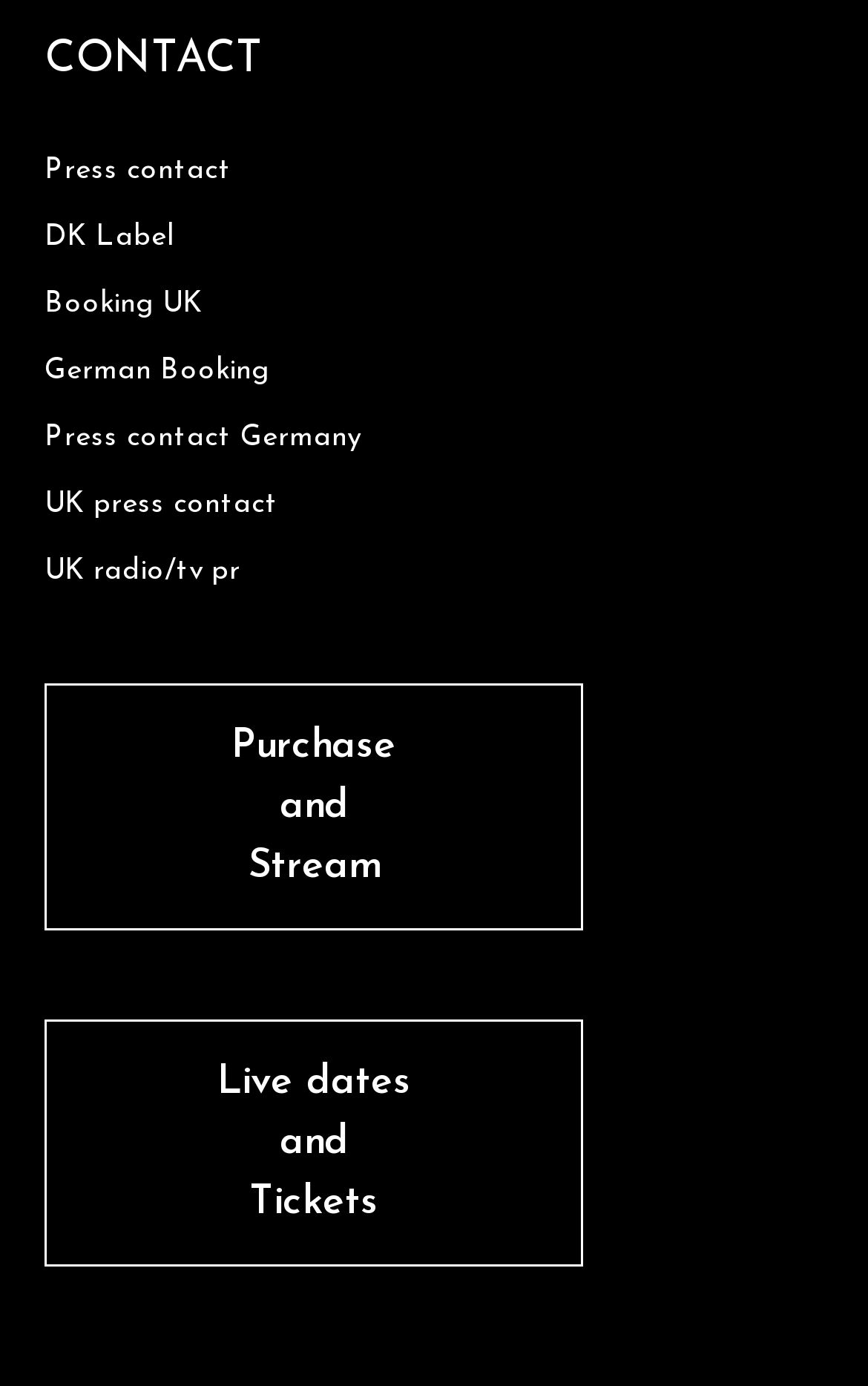Please predict the bounding box coordinates of the element's region where a click is necessary to complete the following instruction: "Visit DK Label". The coordinates should be represented by four float numbers between 0 and 1, i.e., [left, top, right, bottom].

[0.051, 0.16, 0.2, 0.181]